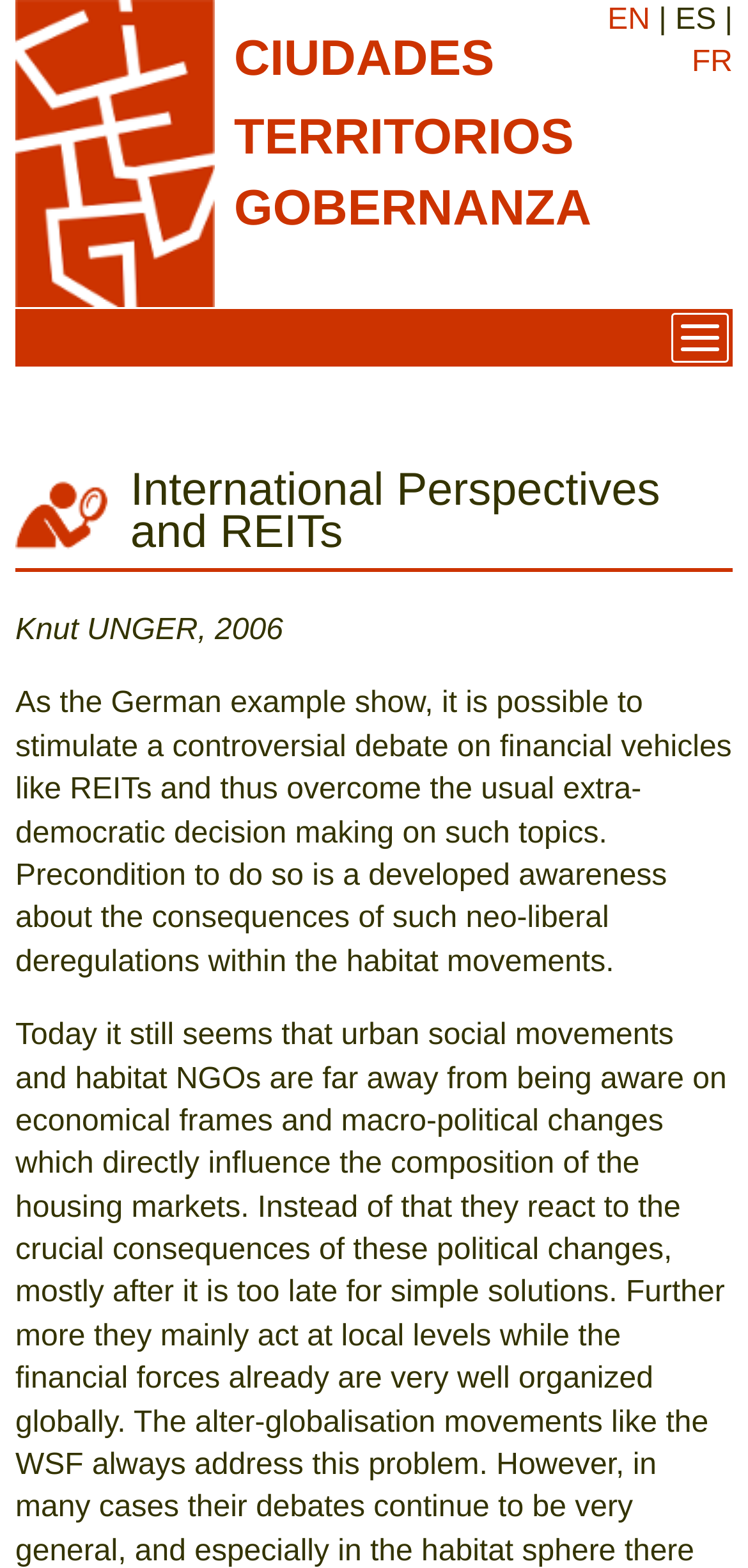Detail the features and information presented on the webpage.

The webpage is titled "International Perspectives and REITs" and features a prominent link to "Citego" at the top left corner, accompanied by a corresponding image. Below this, there are three horizontal tabs labeled "CIUDADES", "TERRITORIOS", and "GOBERNANZA", positioned from left to right.

At the top right corner, there are three language options: "EN", "ES", and "FR", with "ES" being the default selection. A disclosure triangle is located next to the language options, which, when expanded, reveals a section with a heading that matches the webpage title.

Within this section, there is a quote attributed to Knut UNGER from 2006, followed by a paragraph discussing the potential for stimulating debate on financial vehicles like REITs and overcoming undemocratic decision-making processes. This text spans almost the entire width of the page.